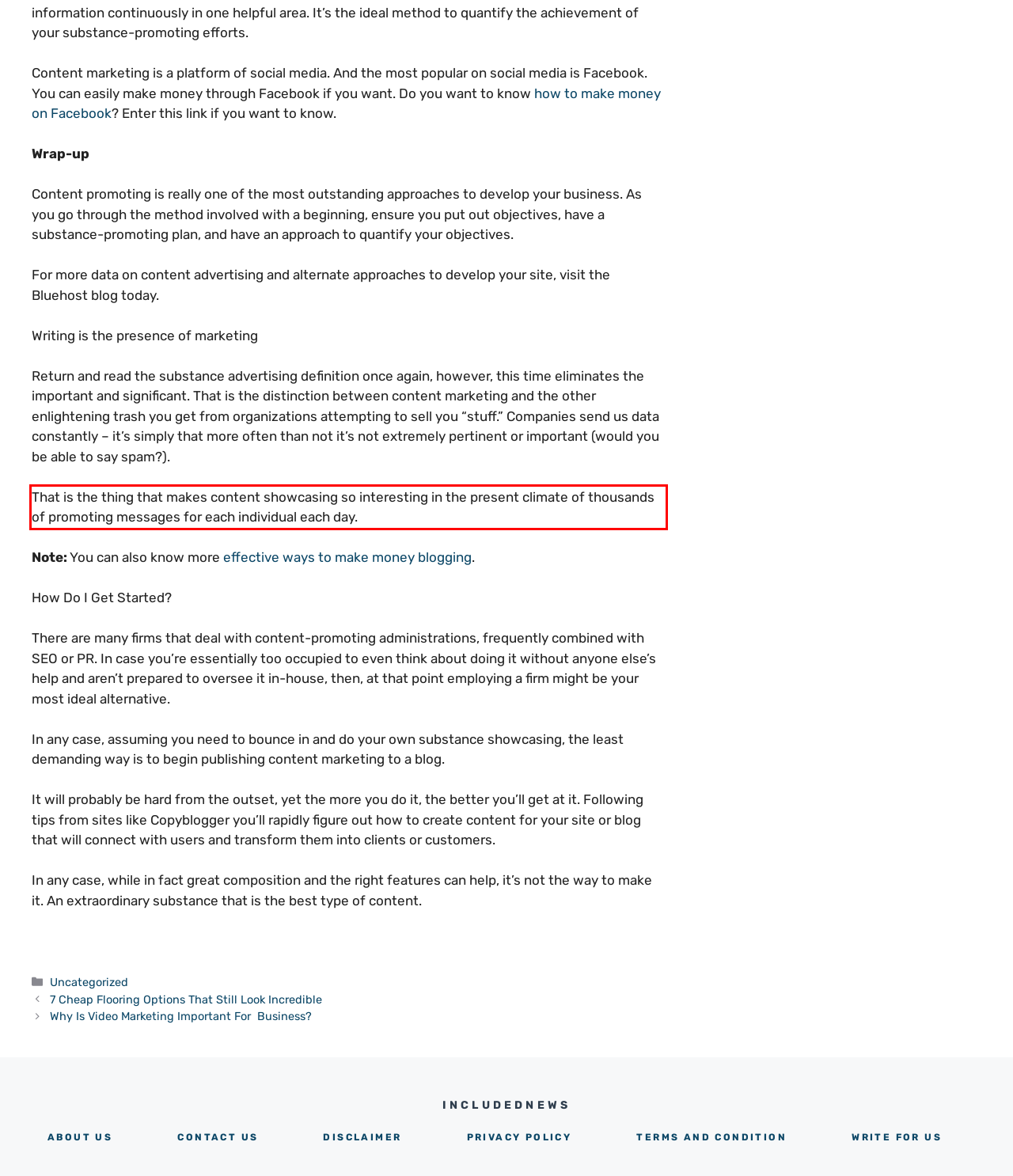You have a screenshot of a webpage, and there is a red bounding box around a UI element. Utilize OCR to extract the text within this red bounding box.

That is the thing that makes content showcasing so interesting in the present climate of thousands of promoting messages for each individual each day.